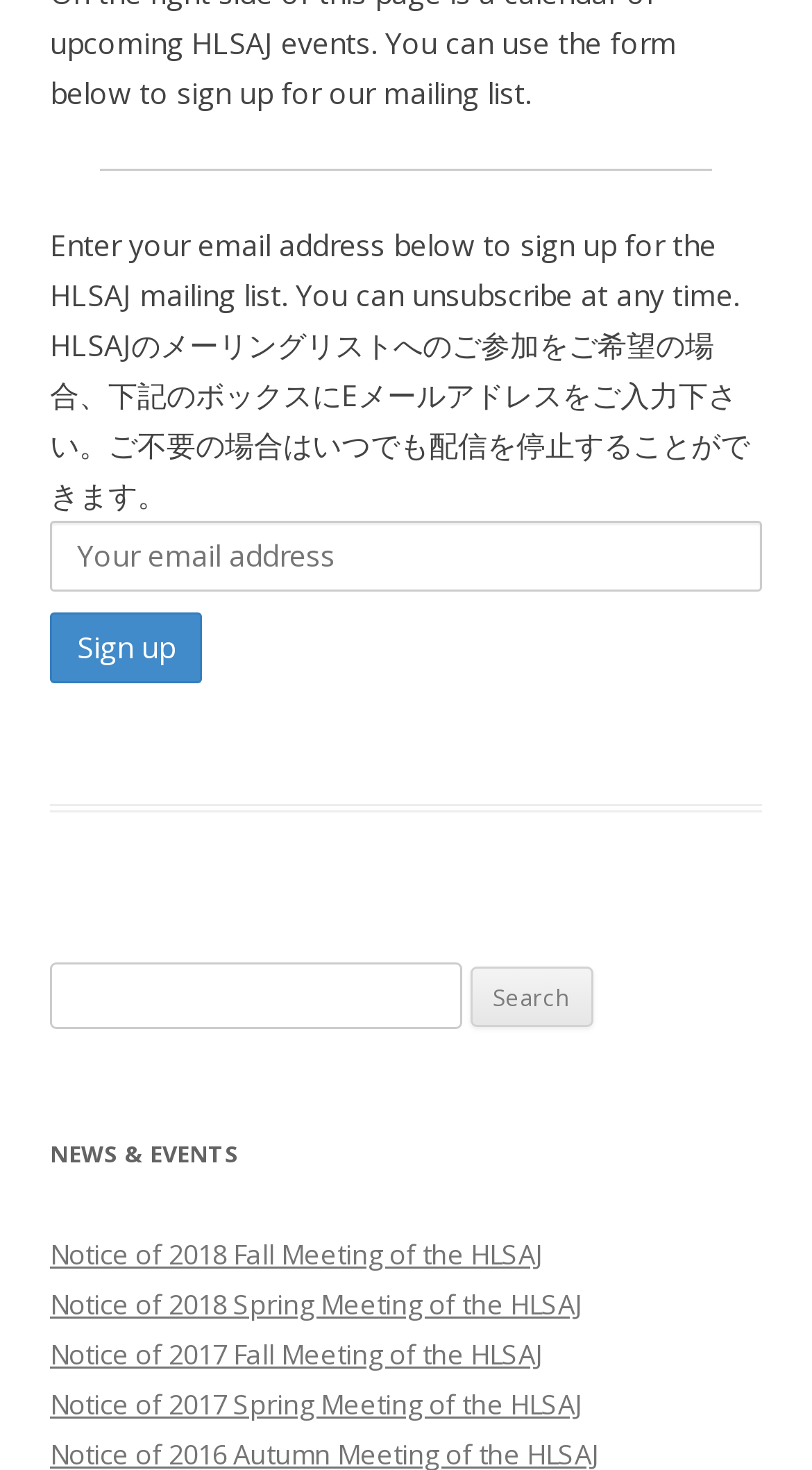What is the function of the button below the search textbox?
Answer the question with detailed information derived from the image.

The button is located below the search textbox and has the text 'Search' on it. This suggests that the function of the button is to initiate a search based on the input in the search textbox.